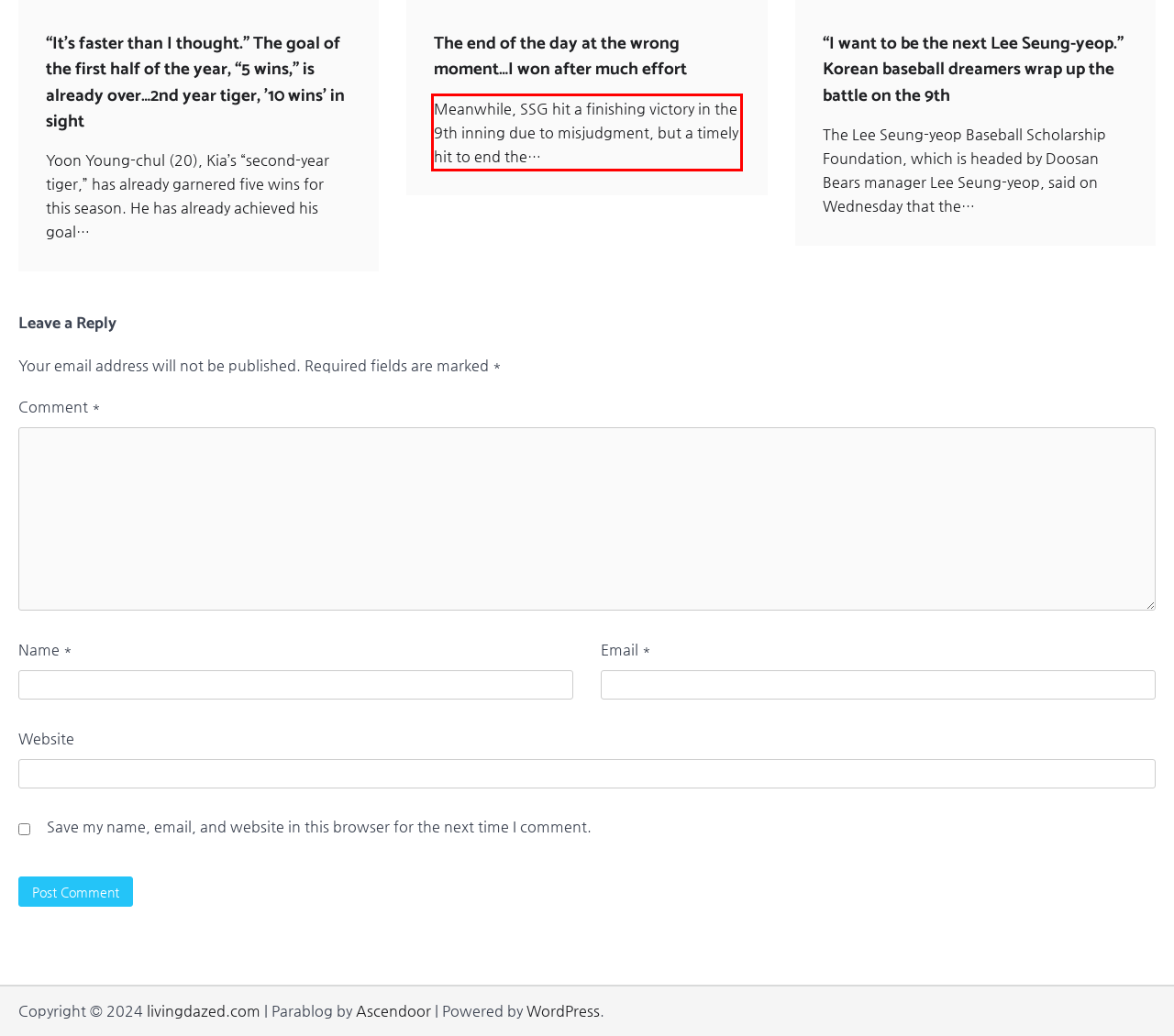Using the provided screenshot of a webpage, recognize and generate the text found within the red rectangle bounding box.

Meanwhile, SSG hit a finishing victory in the 9th inning due to misjudgment, but a timely hit to end the…